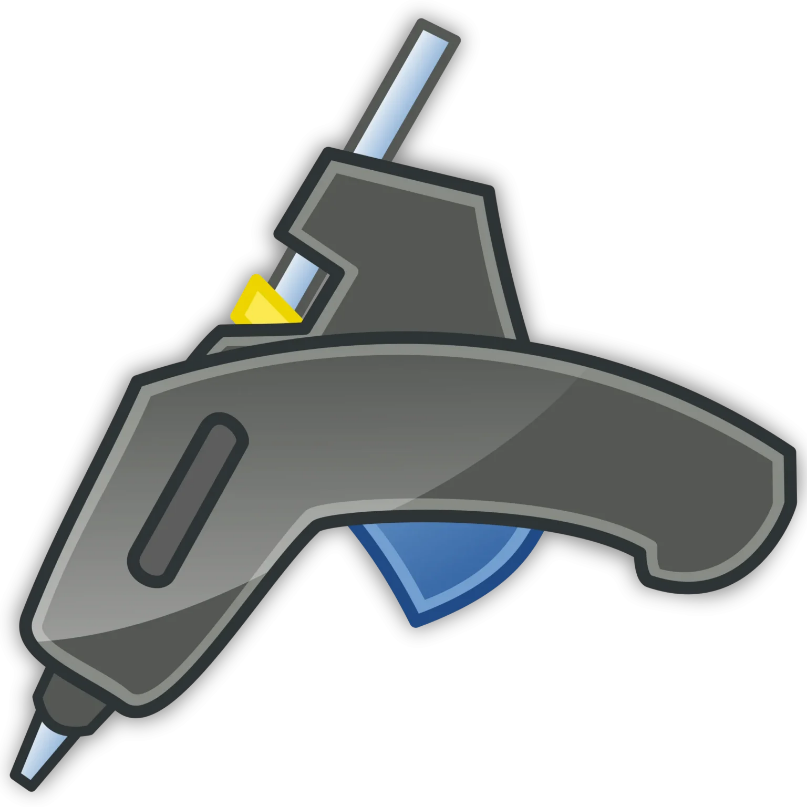Thoroughly describe what you see in the image.

The image features a detailed illustration of a glue gun, a crucial tool for DIY enthusiasts and crafters. The glue gun is depicted in a sleek black design, showcasing its ergonomic shape that allows for comfortable handling during use. Visible on the top, a yellow button implies functionality, likely for triggering glue flow. An extended blue nozzle is presented, which is essential for precision application of hot glue, making it ideal for various projects. This visual representation highlights the glue gun as an indispensable device for completing crafts and repairs effectively. The surrounding context discusses its importance in every handyman's toolkit, emphasizing its role in enhancing project efficiency and creativity.